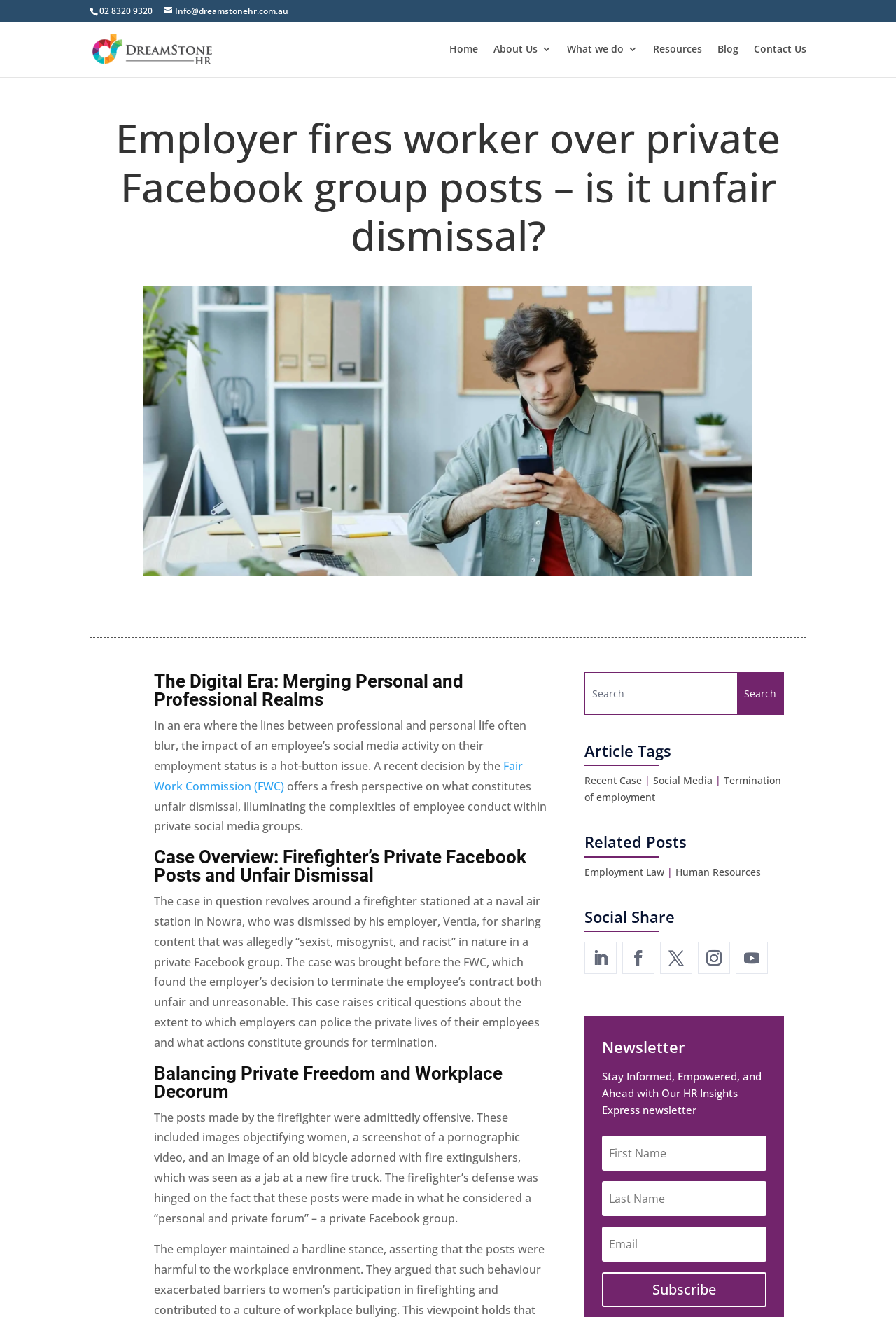Based on the element description: "Fair Work Commission (FWC)", identify the bounding box coordinates for this UI element. The coordinates must be four float numbers between 0 and 1, listed as [left, top, right, bottom].

[0.172, 0.576, 0.584, 0.603]